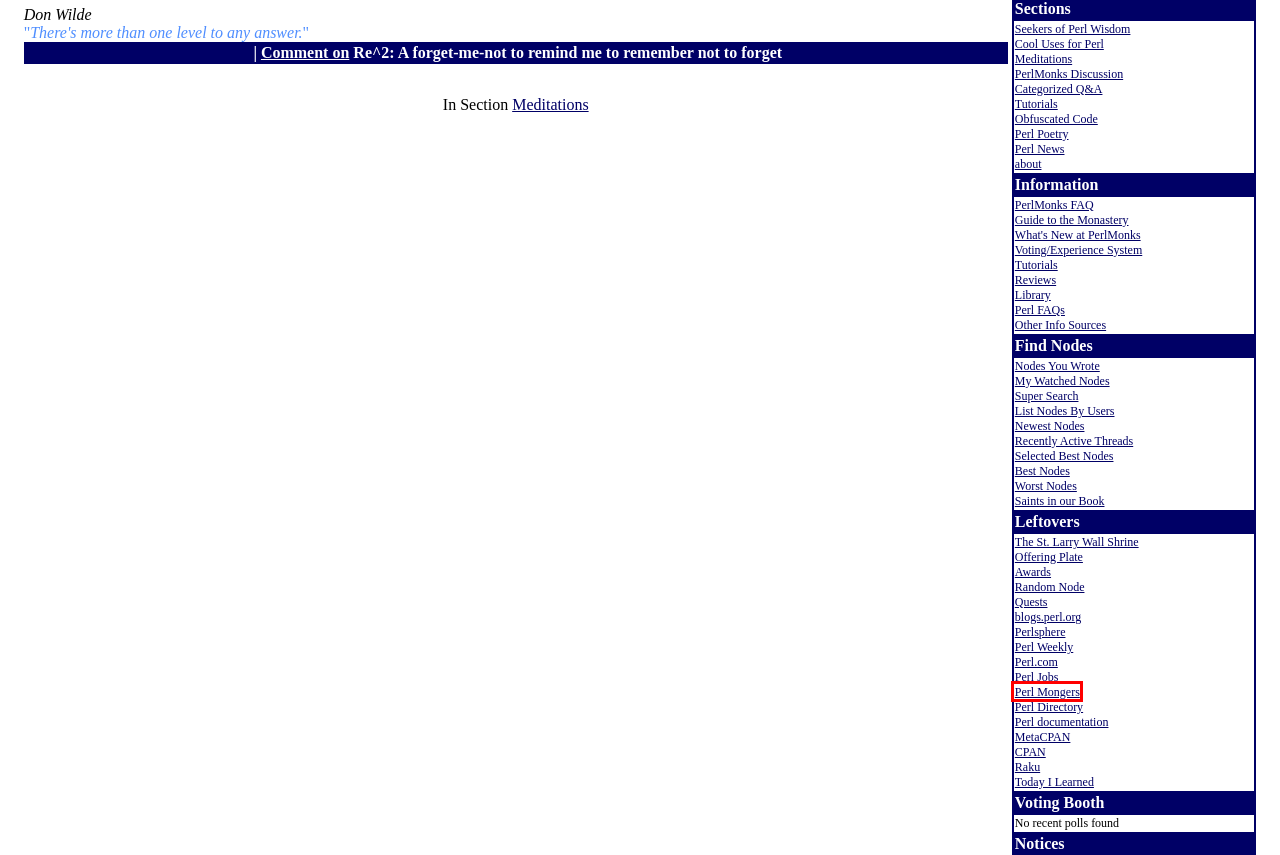You are provided with a screenshot of a webpage where a red rectangle bounding box surrounds an element. Choose the description that best matches the new webpage after clicking the element in the red bounding box. Here are the choices:
A. Website Hosting | Pair Networks | Shared Hosting, Managed WordPress, & more
B. Planet Perl
C. The Perl Job Site (jobs.perl.org)
D. Raku Programming Language
E. Perl Mongers
F. Search the CPAN - metacpan.org
G. Perl Documentation - Perldoc Browser
H. Perl Weekly: A Free, Weekly Email Newsletter for the Perl Programming language

E